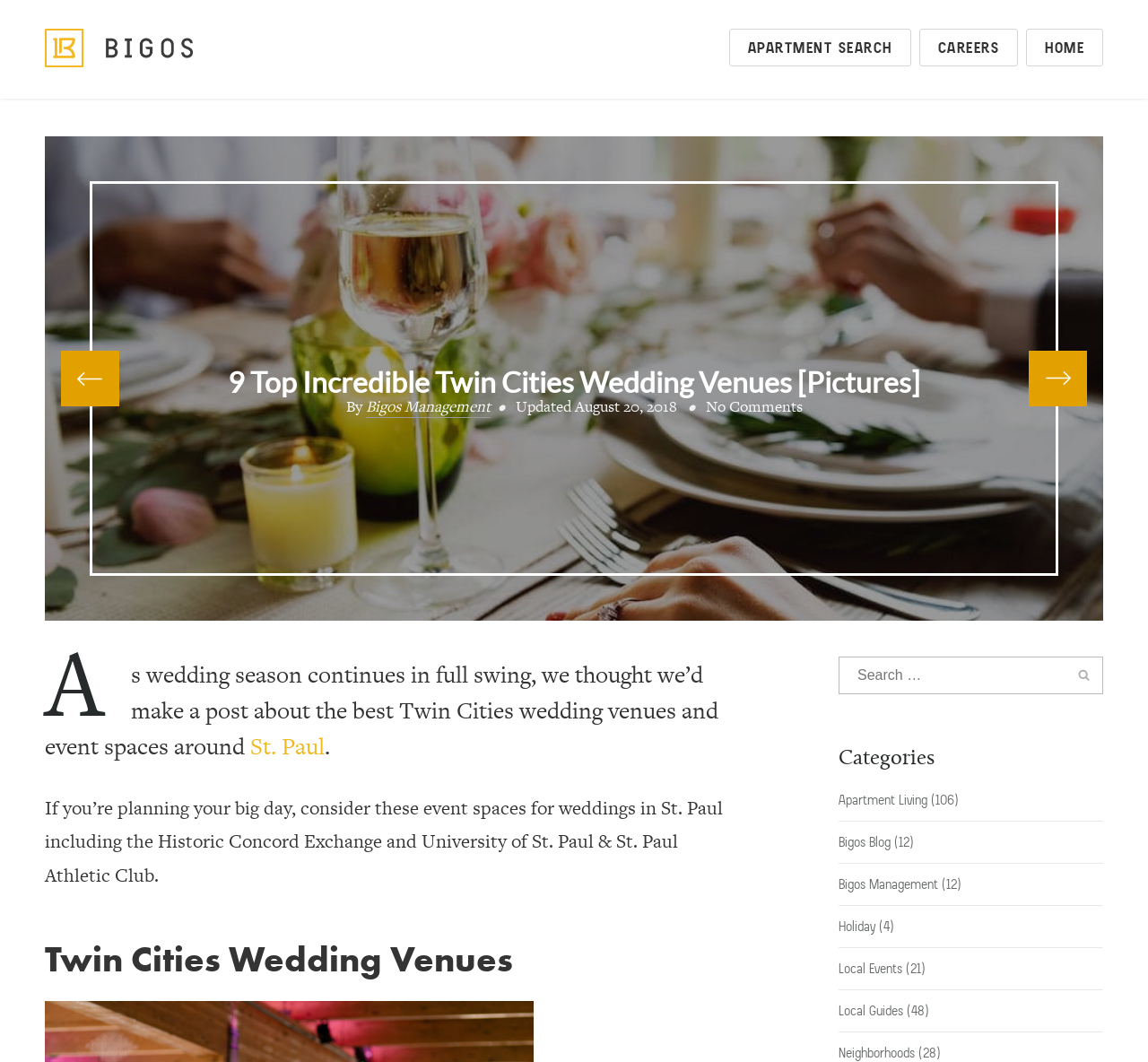Examine the image and give a thorough answer to the following question:
What is the purpose of the search box on this webpage?

I found the answer by looking at the search box and its surrounding elements. The search box is located near the 'APARTMENT SEARCH' link, which suggests that it is used to search for apartments.